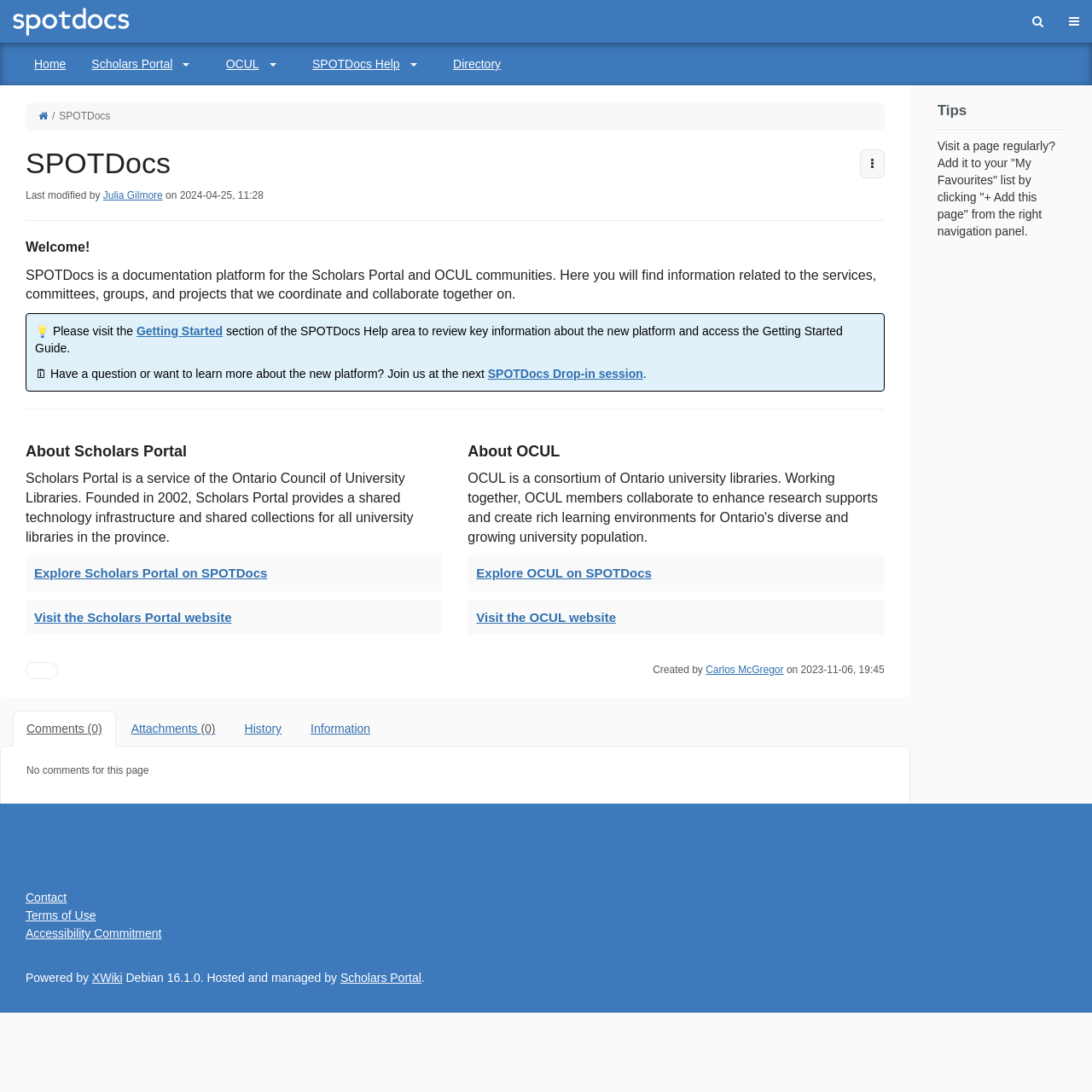Find the bounding box coordinates for the area that should be clicked to accomplish the instruction: "Get help from 'SPOTDocs Help'".

[0.274, 0.039, 0.403, 0.078]